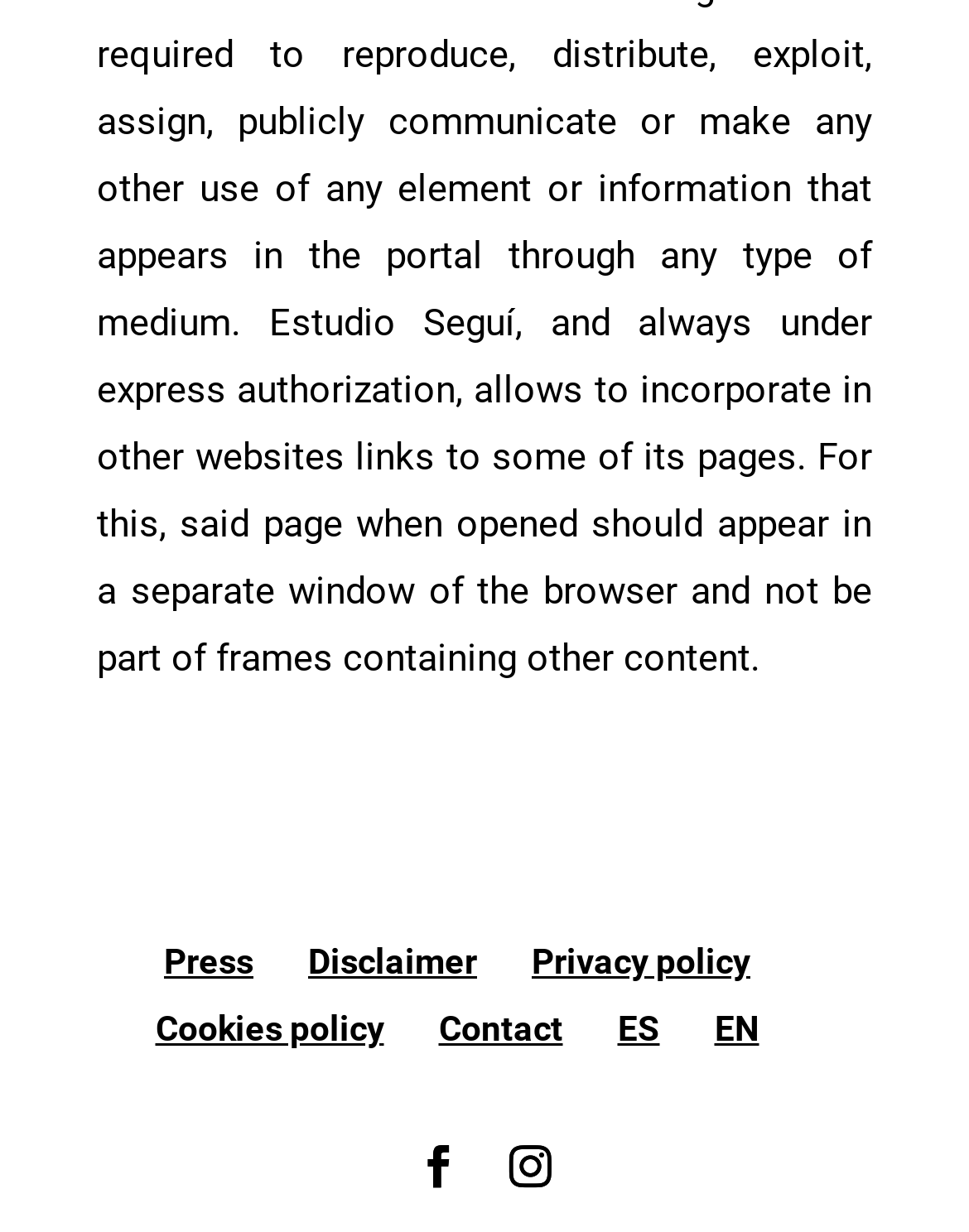What is the disclaimer link located at?
Refer to the screenshot and respond with a concise word or phrase.

Bottom left